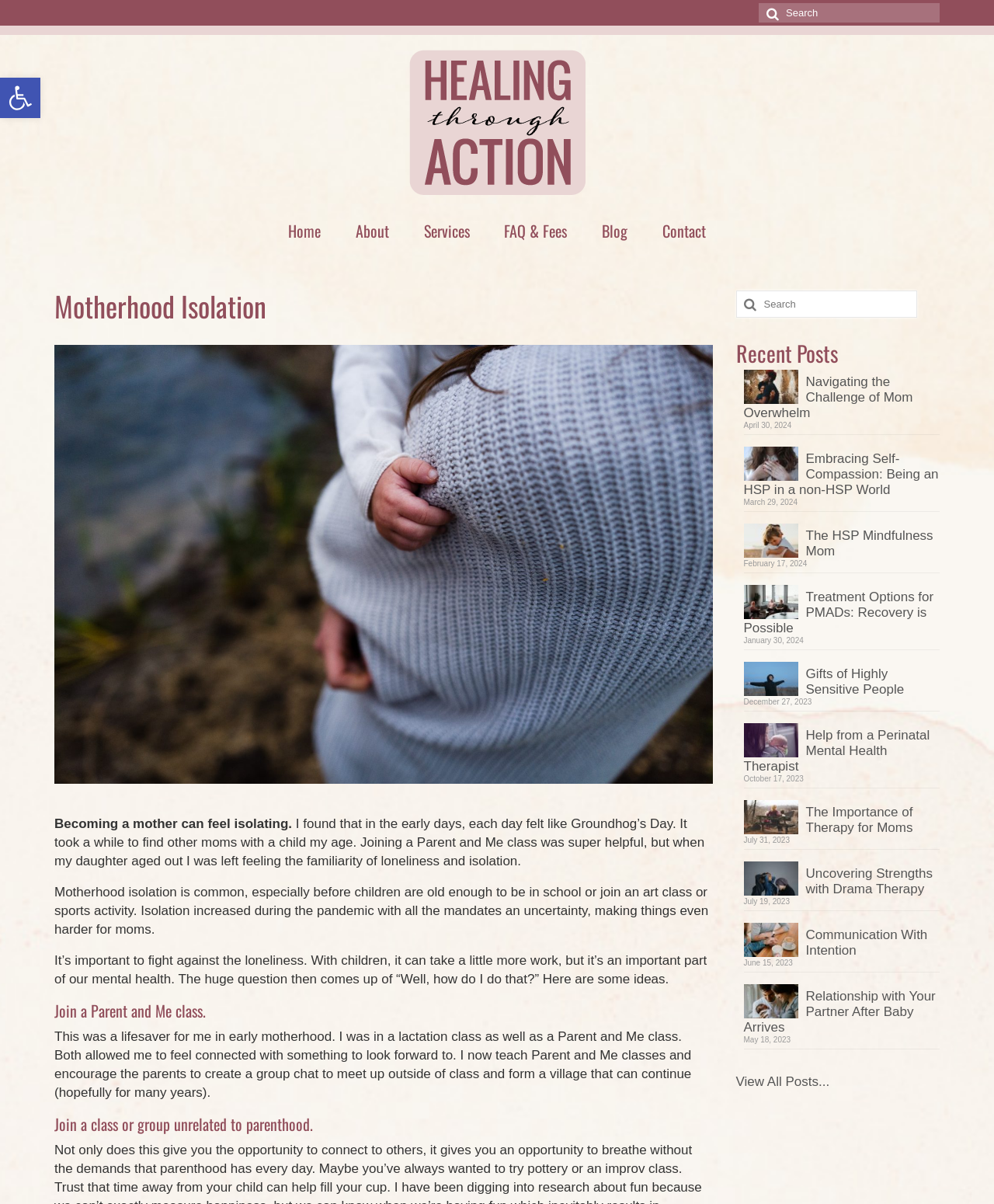Respond with a single word or phrase to the following question: How many search bars are on the webpage?

2